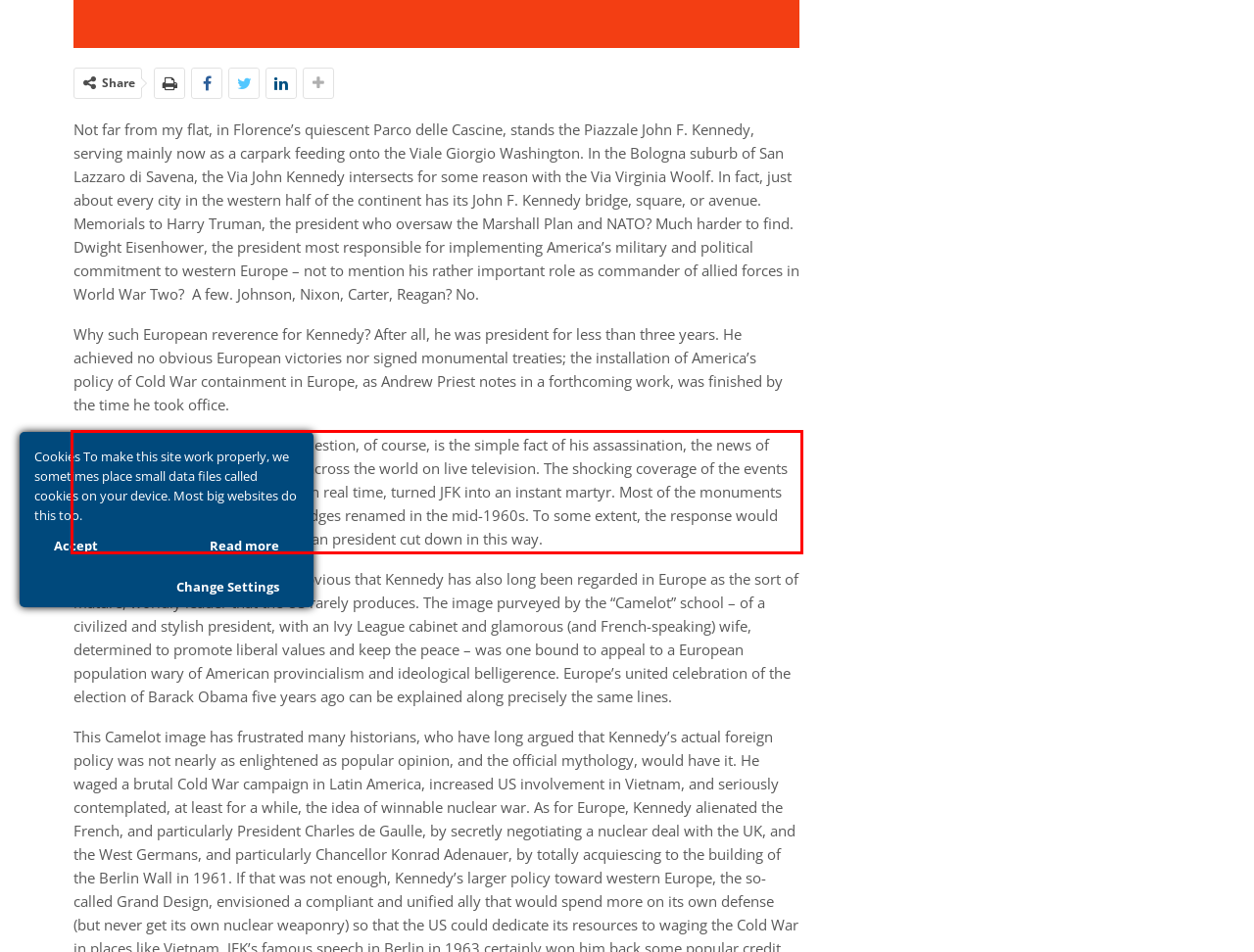Please examine the webpage screenshot containing a red bounding box and use OCR to recognize and output the text inside the red bounding box.

The most obvious answer to this question, of course, is the simple fact of his assassination, the news of which was immediately broadcast across the world on live television. The shocking coverage of the events in Dallas, witnessed by Europeans in real time, turned JFK into an instant martyr. Most of the monuments were erected and the roads and bridges renamed in the mid-1960s. To some extent, the response would have been the same for any American president cut down in this way.